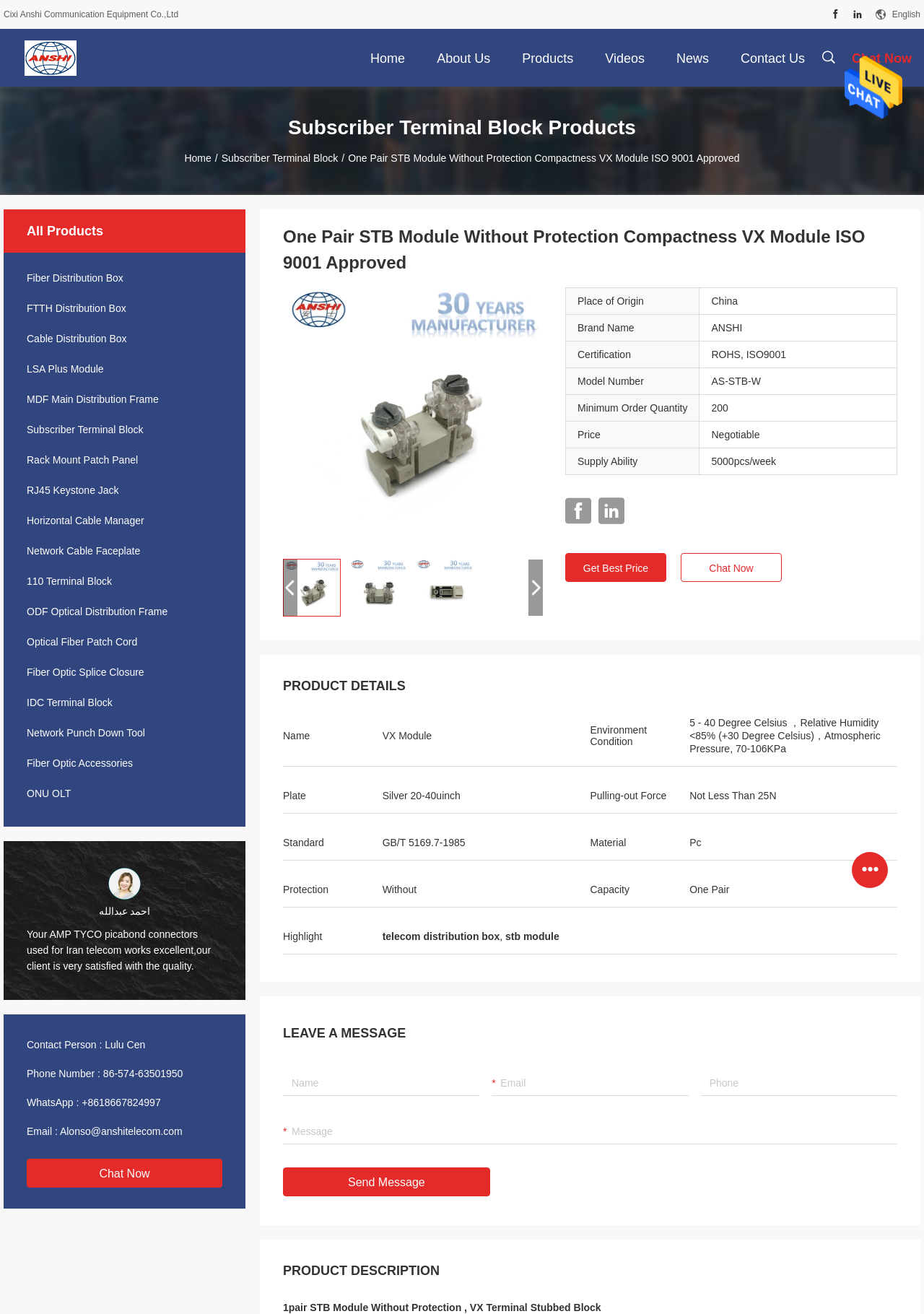Given the description of the UI element: "1475", predict the bounding box coordinates in the form of [left, top, right, bottom], with each value being a float between 0 and 1.

None